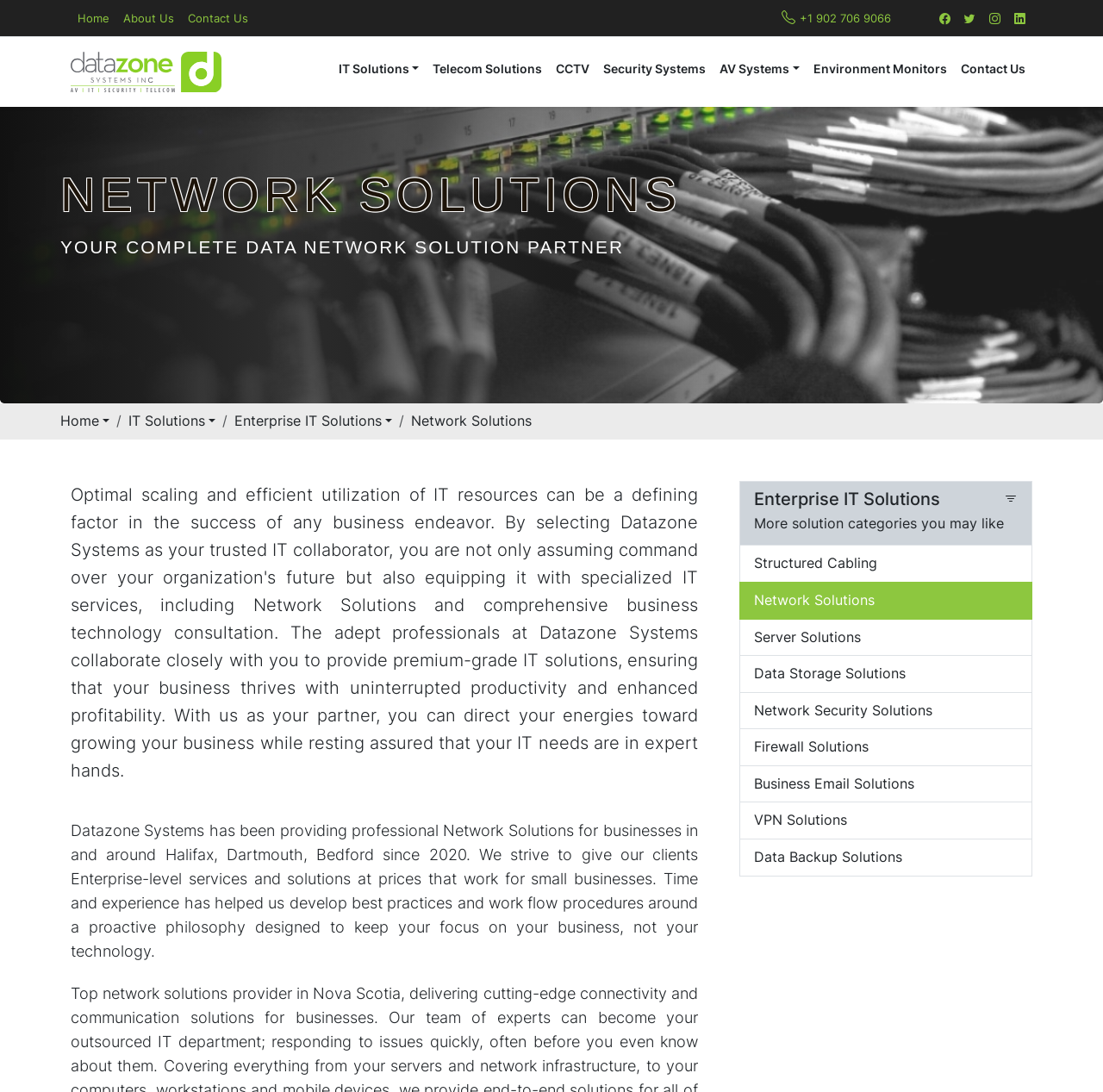What is the location of the company?
Provide an in-depth and detailed answer to the question.

I found the location of the company by looking at the text 'Datazone Systems has been providing professional Network Solutions for businesses in and around Halifax, Dartmouth, Bedford since 2020.' This text suggests that the company is located in or around Halifax, Dartmouth, and Bedford.